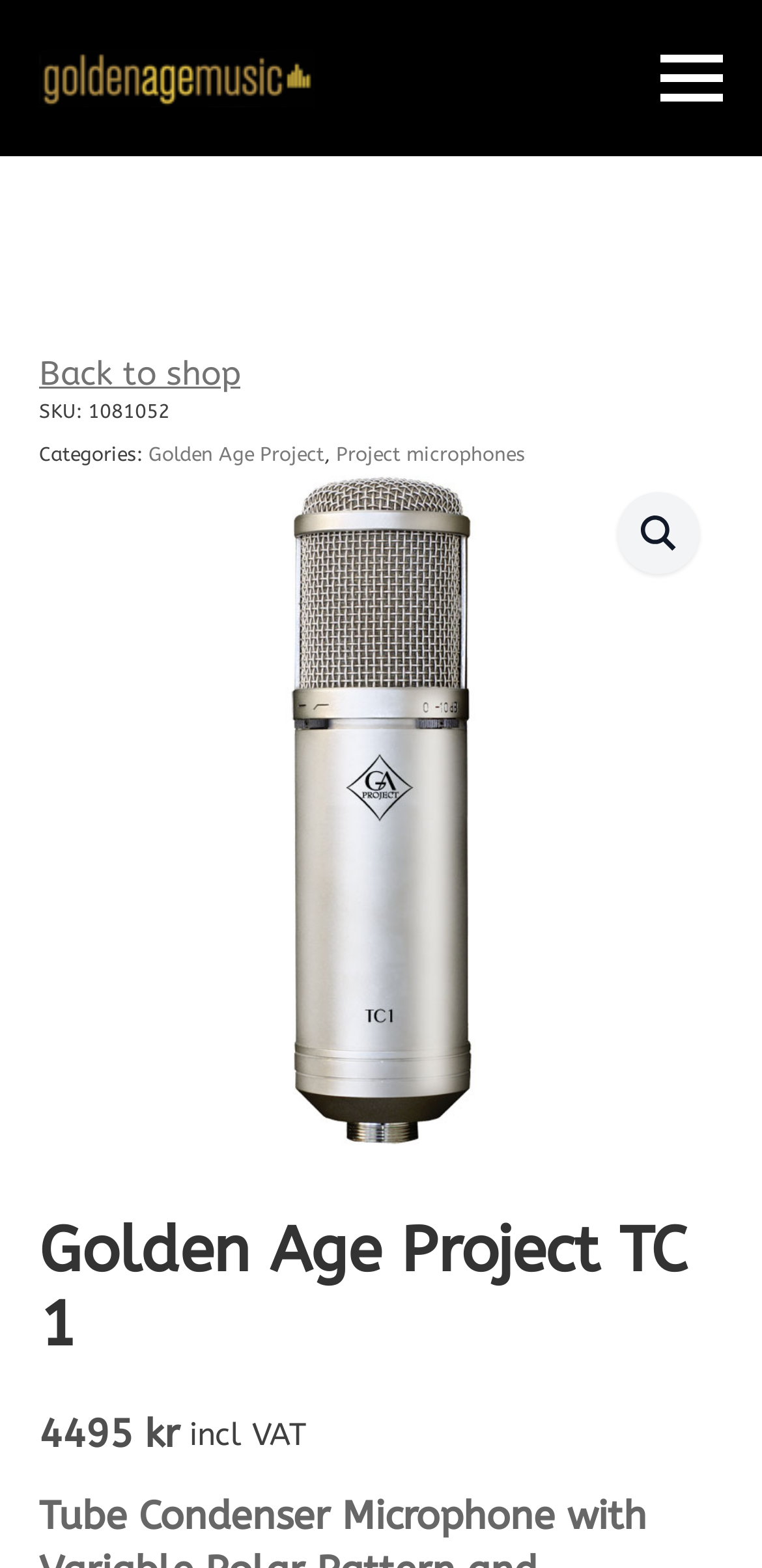Describe the webpage meticulously, covering all significant aspects.

The webpage is about the Golden Age Project TC 1, a product from Golden Age Music. At the top right corner, there is an "Open Menu" button. Below it, on the left side, there is a "Back to shop" link. Next to it, there is a section displaying product information, including the SKU number "1081052", categories "Golden Age Project" and "Project microphones", and a "zoom" link with a magnifying glass icon.

Below this section, there is a large image that takes up most of the width of the page, showcasing the product. Above the image, there is a heading that reads "Golden Age Project TC 1". Below the image, there is a section displaying the product's price, "4495 kr incl VAT".

At the bottom right corner, there is a "Back to top" button with an upward arrow icon. There are also two small icons next to the button, but their purposes are unclear.

Overall, the webpage is focused on presenting the product information and showcasing the product with a large image.